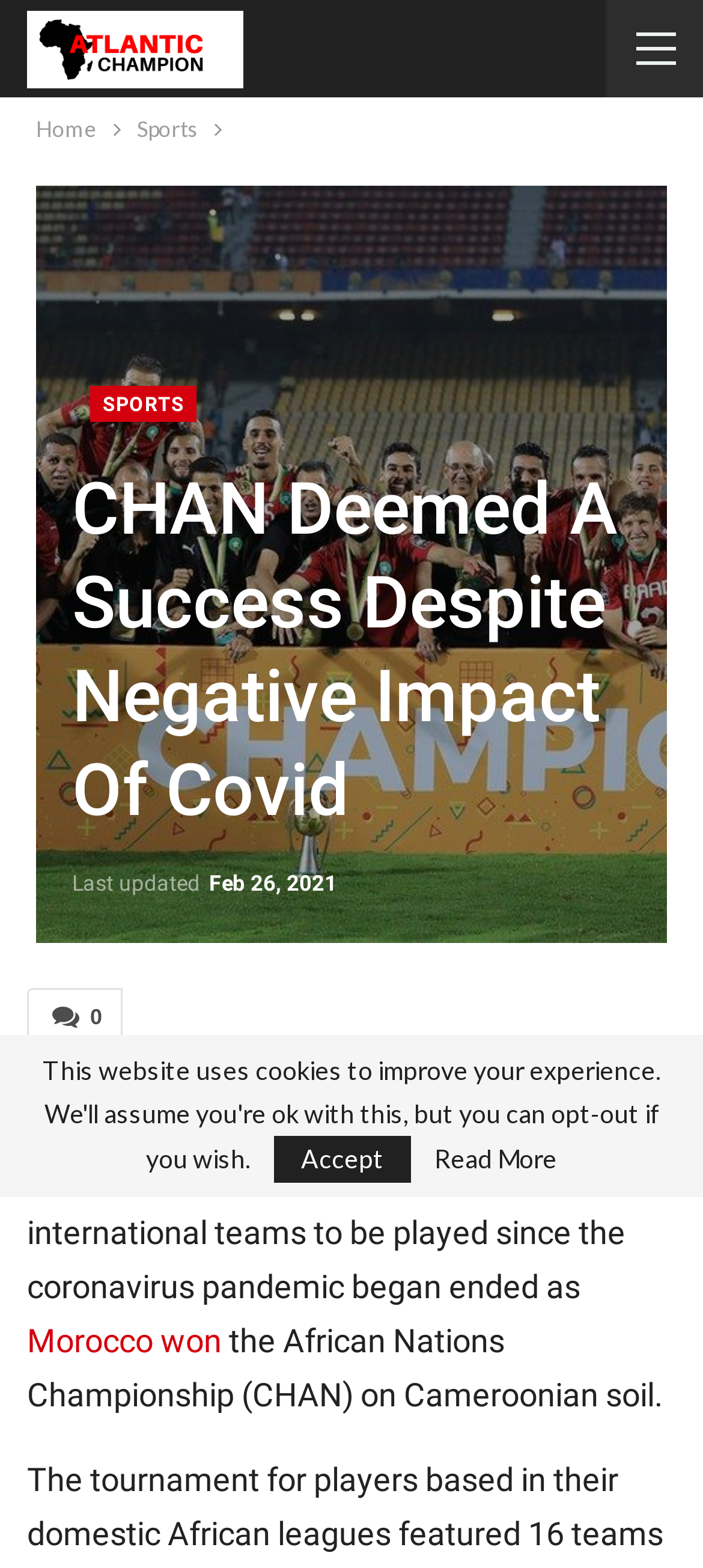When was the article last updated?
Please provide a single word or phrase as your answer based on the image.

Feb 26, 2021